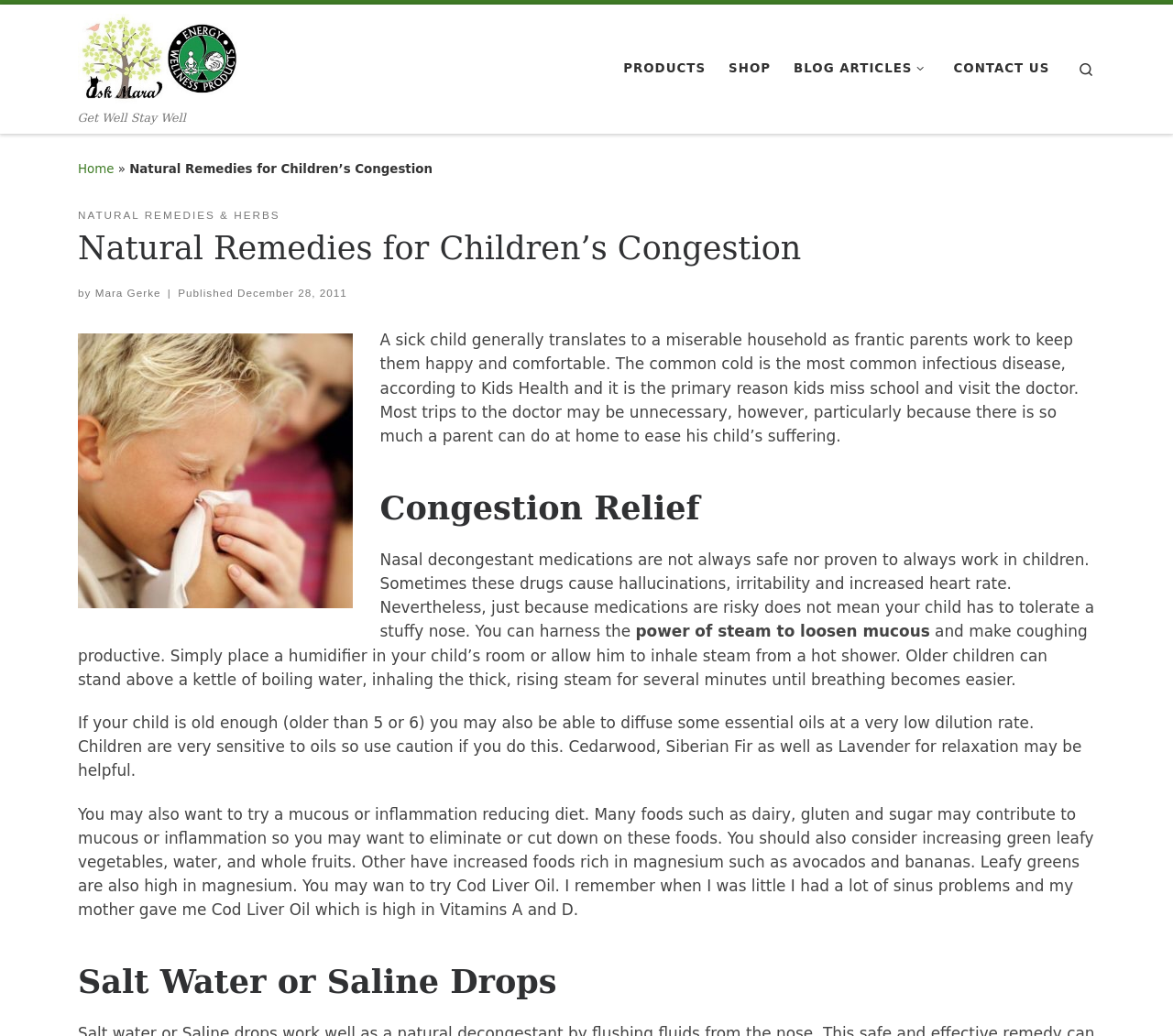Pinpoint the bounding box coordinates of the element you need to click to execute the following instruction: "Go to 'CONTACT US'". The bounding box should be represented by four float numbers between 0 and 1, in the format [left, top, right, bottom].

[0.808, 0.049, 0.9, 0.085]